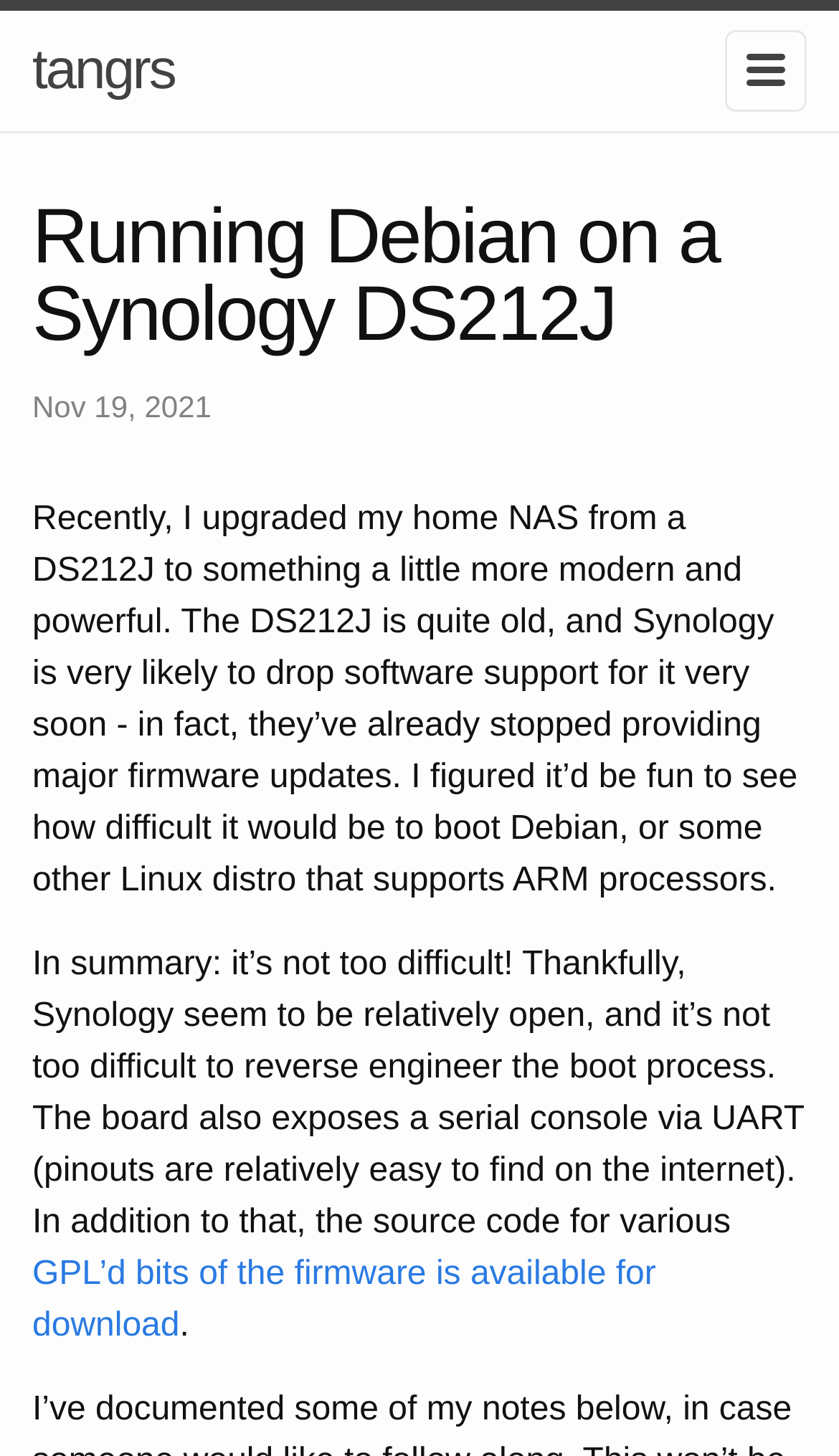What is the author of the article?
Provide a one-word or short-phrase answer based on the image.

tangrs